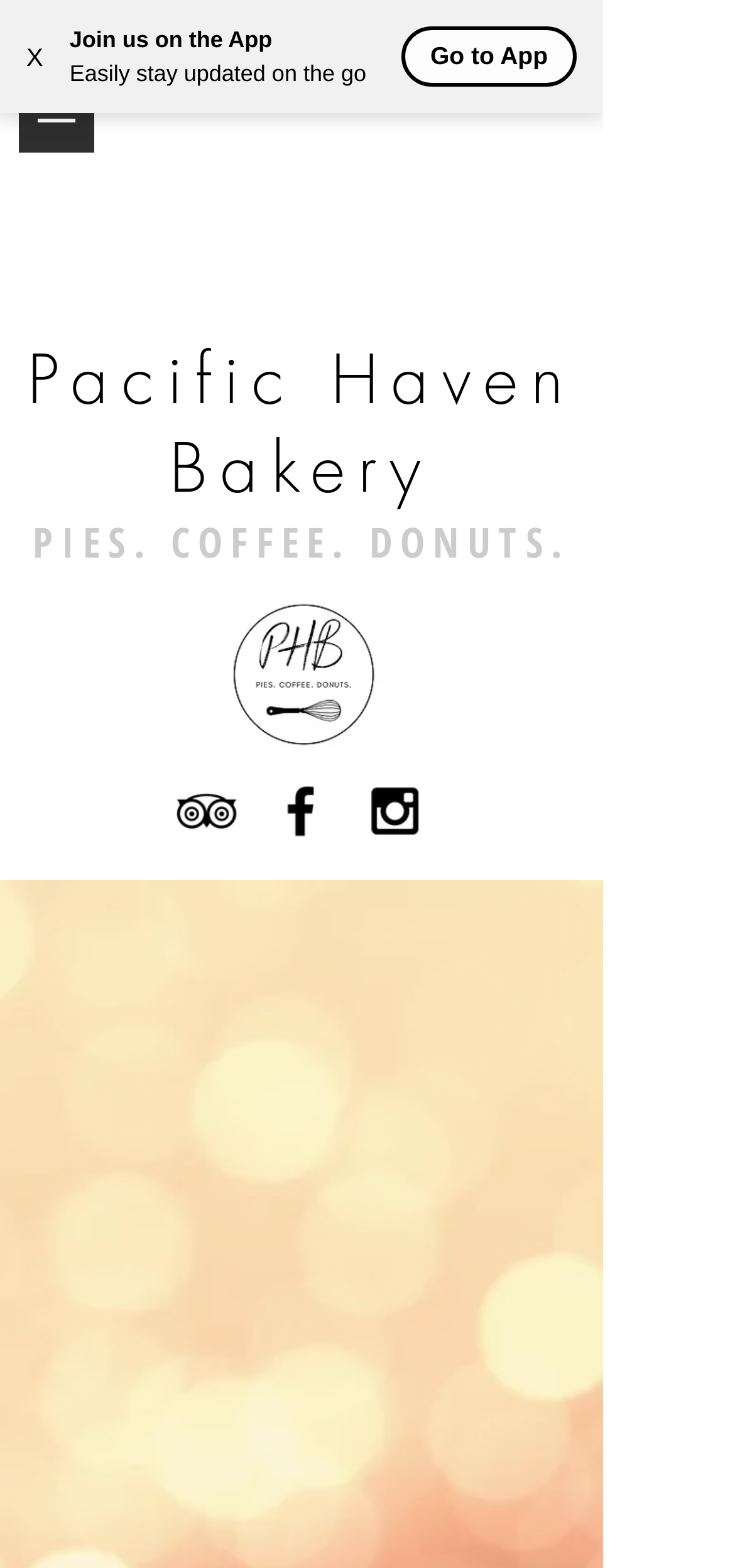Give a one-word or one-phrase response to the question:
What is the logo of the bakery?

PHB Logo